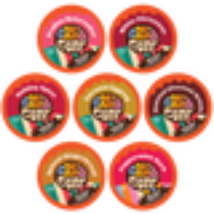Respond to the question below with a concise word or phrase:
What is the target audience of the Holiday Variety Pack?

coffee lovers